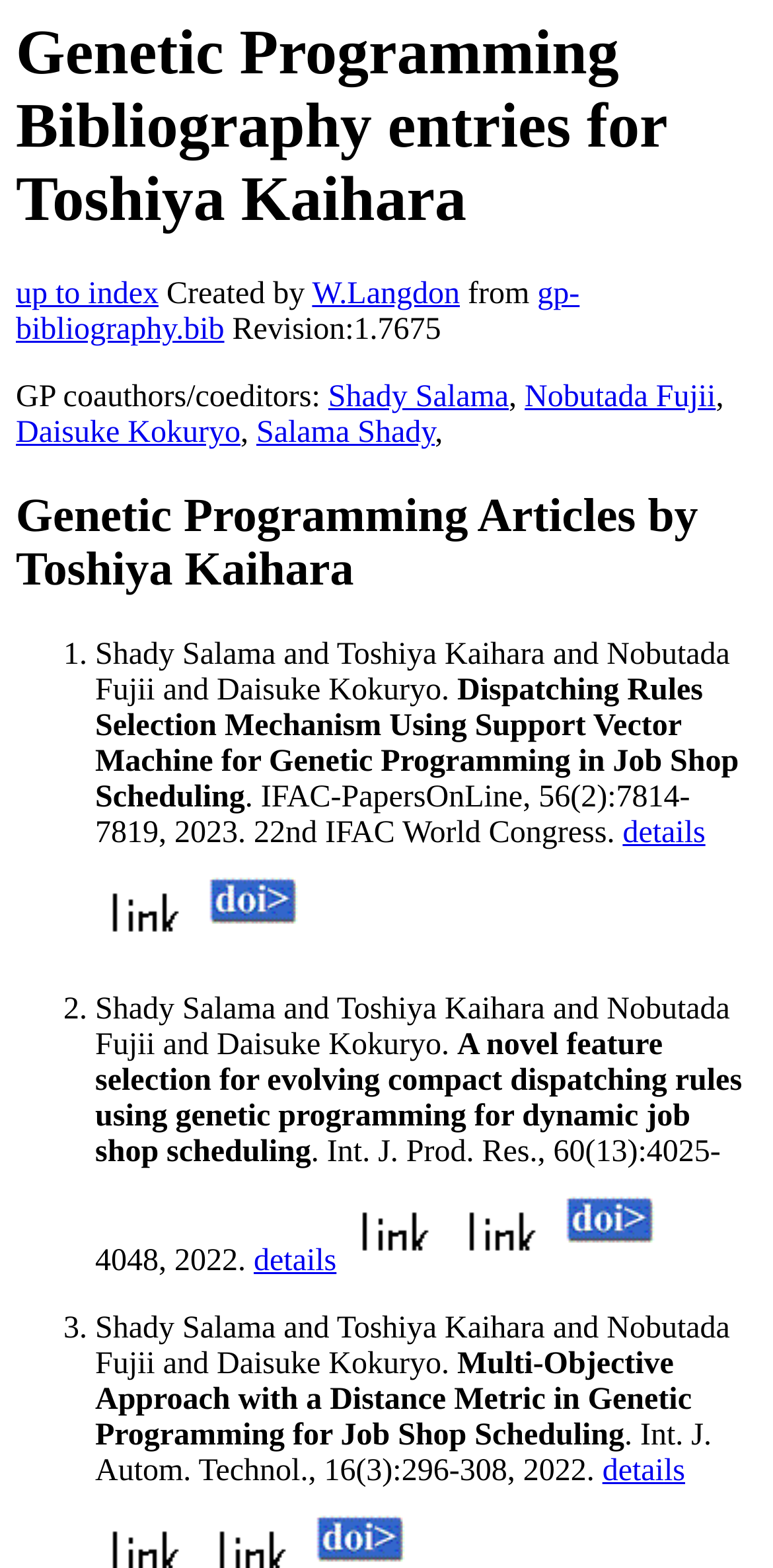Please determine the bounding box coordinates of the clickable area required to carry out the following instruction: "download gp-bibliography.bib". The coordinates must be four float numbers between 0 and 1, represented as [left, top, right, bottom].

[0.021, 0.177, 0.75, 0.222]